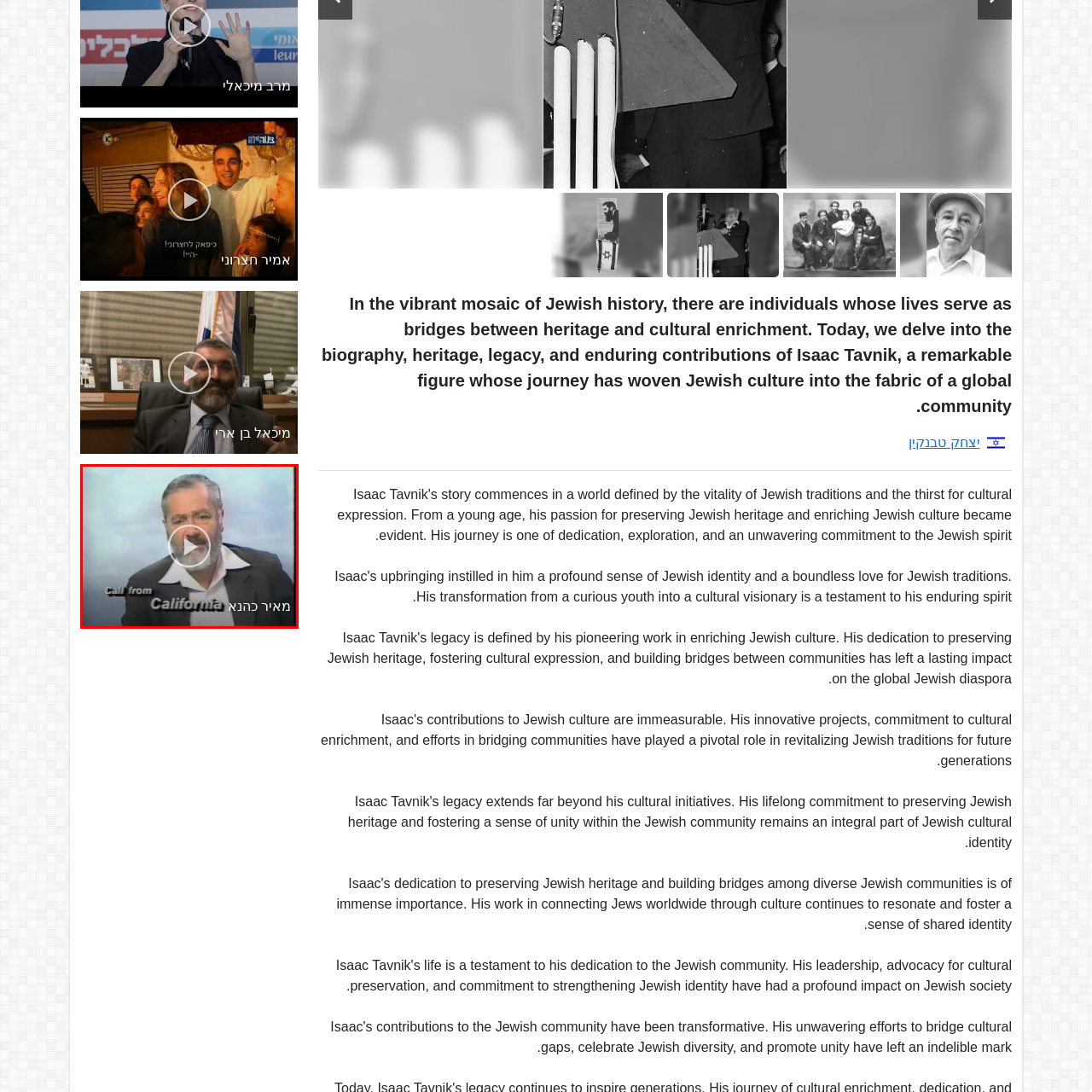Inspect the section within the red border, What is Meir Kahane known for? Provide a one-word or one-phrase answer.

Controversial political views and activism